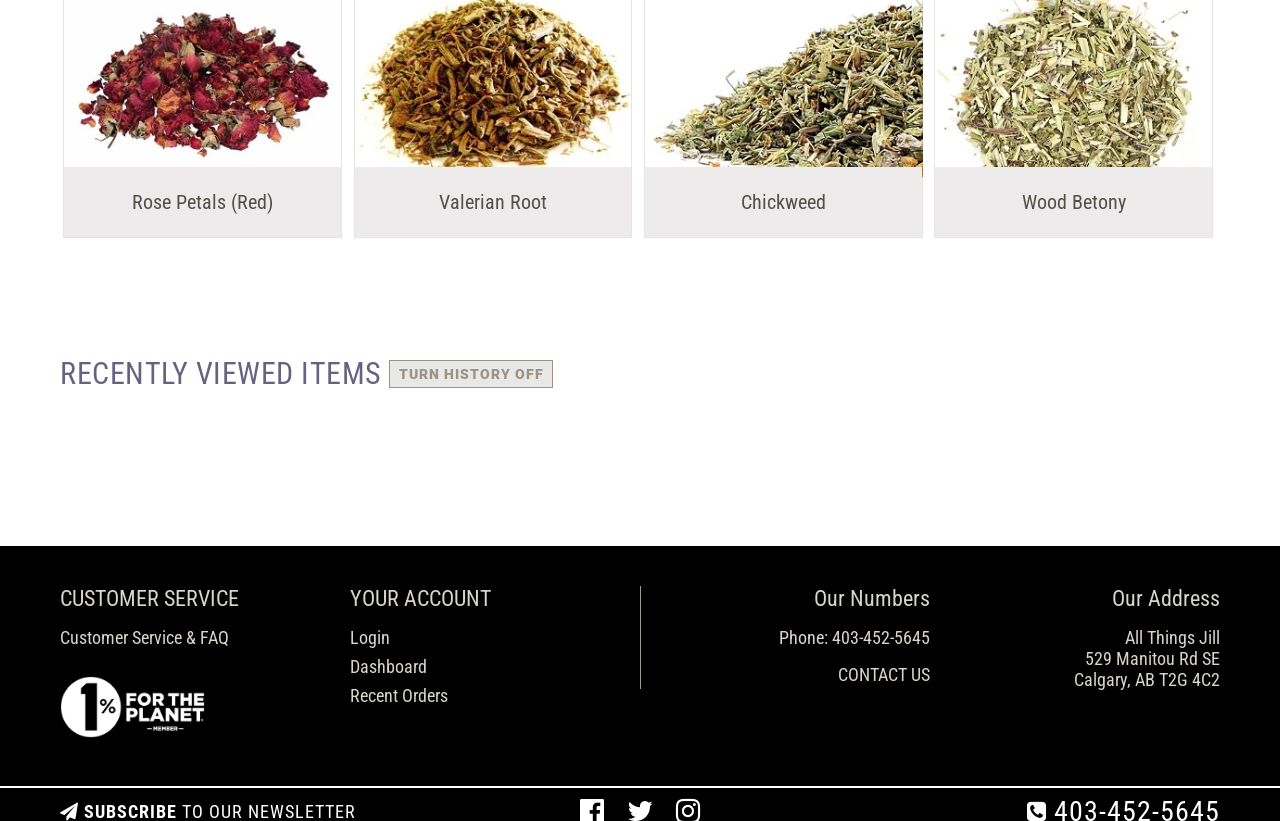Please find the bounding box coordinates of the element that needs to be clicked to perform the following instruction: "View product details of Rose Petals (Red)". The bounding box coordinates should be four float numbers between 0 and 1, represented as [left, top, right, bottom].

[0.051, 0.204, 0.266, 0.288]